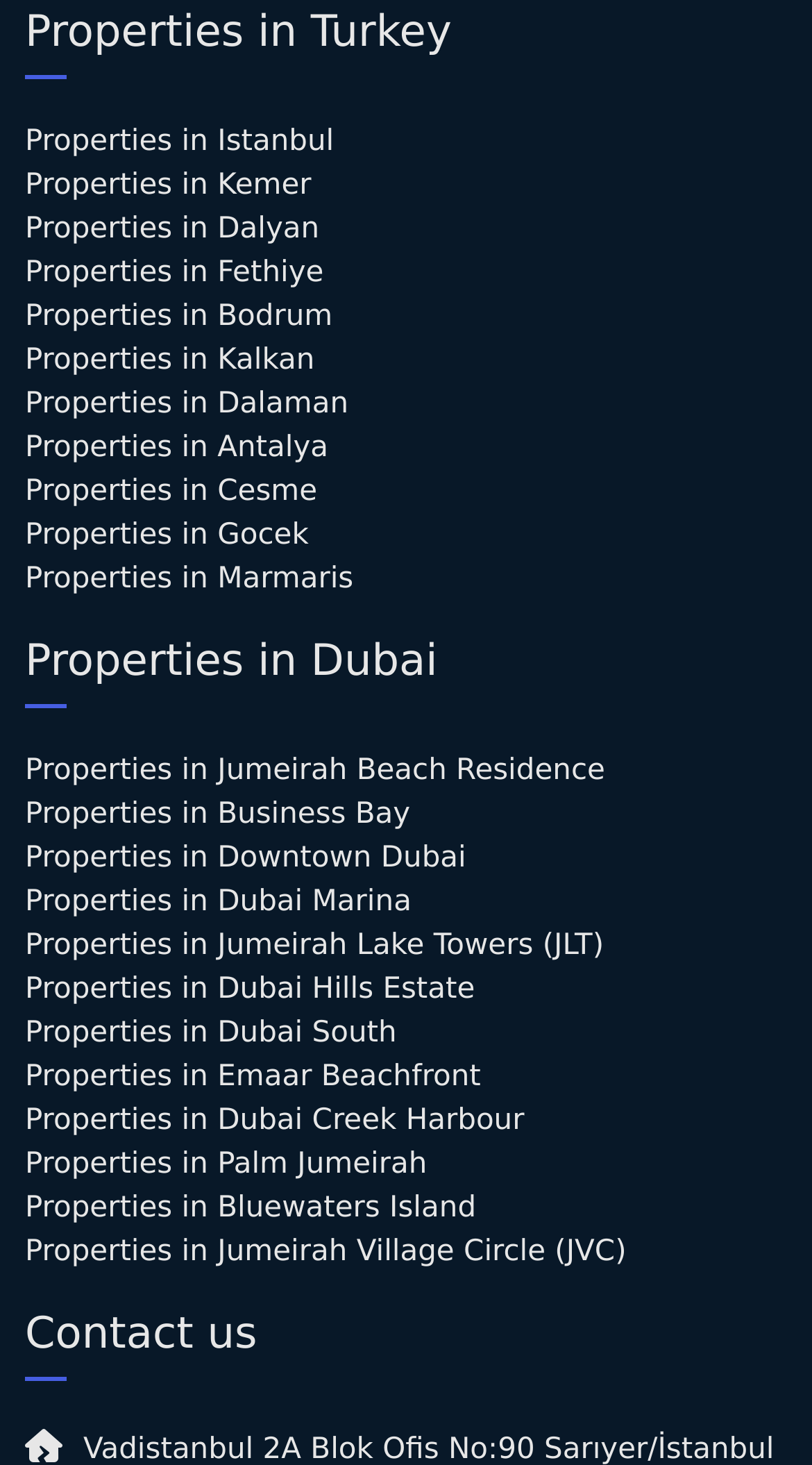Indicate the bounding box coordinates of the clickable region to achieve the following instruction: "Browse properties in Fethiye."

[0.031, 0.172, 0.969, 0.202]